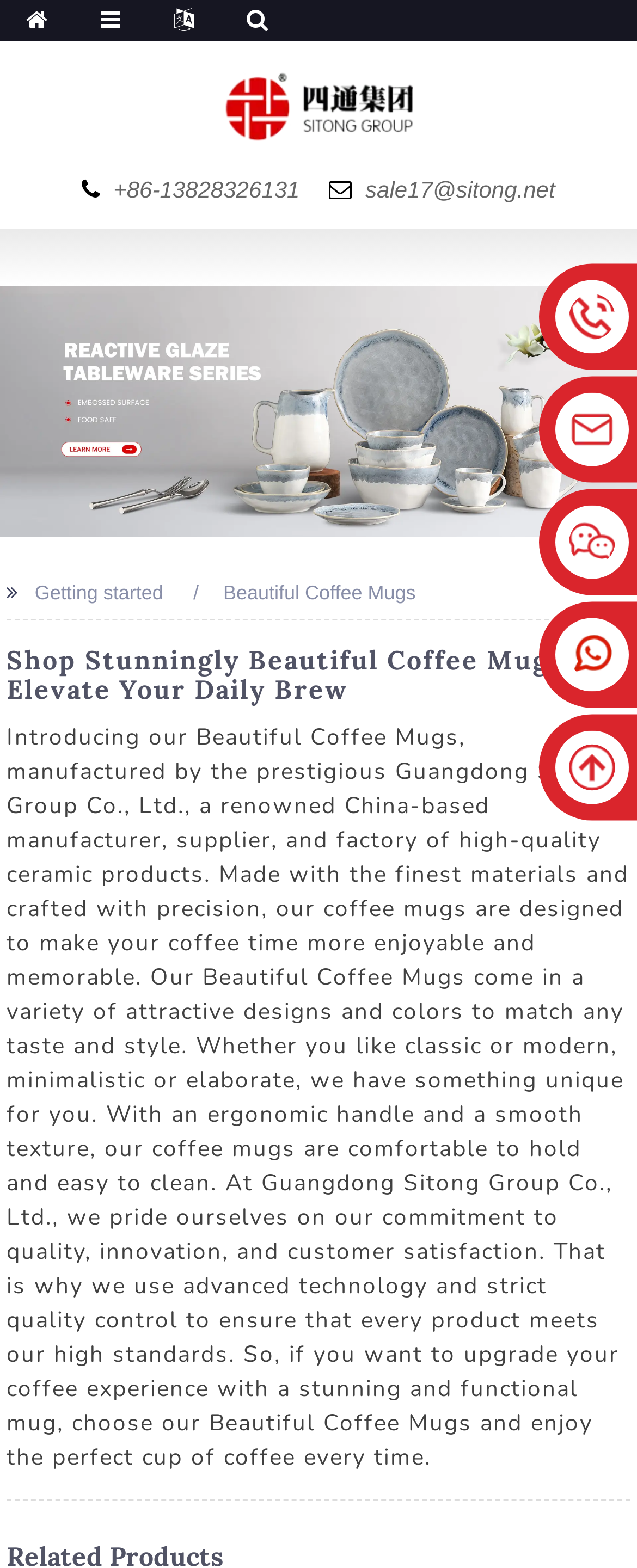Identify the bounding box for the UI element described as: "Getting started". The coordinates should be four float numbers between 0 and 1, i.e., [left, top, right, bottom].

[0.054, 0.37, 0.256, 0.385]